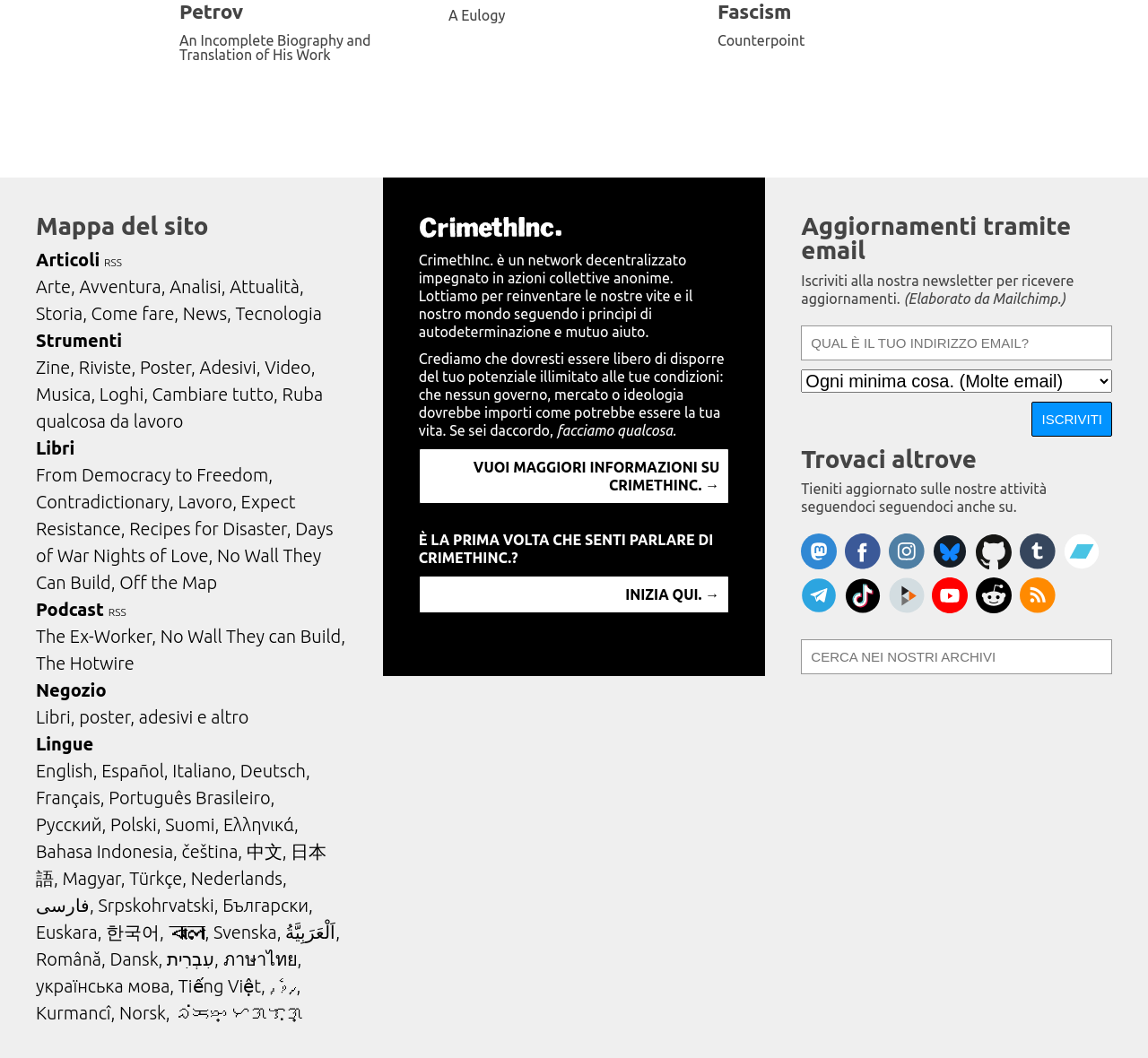Please determine the bounding box coordinates of the area that needs to be clicked to complete this task: 'Visit 'Mappa del sito''. The coordinates must be four float numbers between 0 and 1, formatted as [left, top, right, bottom].

[0.031, 0.201, 0.302, 0.225]